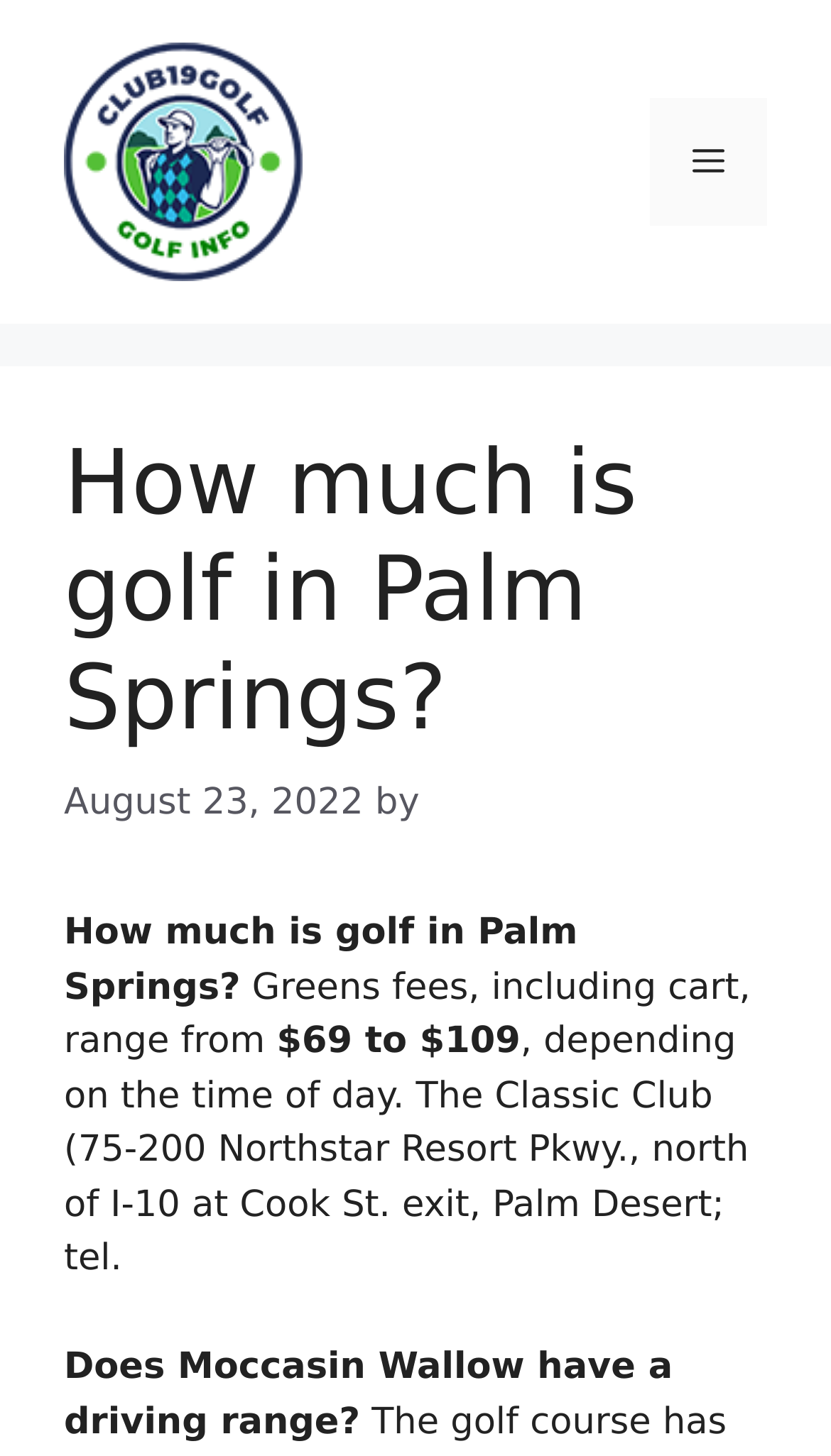Create a detailed narrative describing the layout and content of the webpage.

The webpage is about golfing in Palm Springs, specifically discussing the cost of playing golf. At the top of the page, there is a banner with the site's name, "Club19Golf.com", accompanied by an image of the same name. To the right of the banner, there is a navigation menu toggle button labeled "Menu".

Below the banner, there is a header section with a heading that reads "How much is golf in Palm Springs?". Next to the heading, there is a timestamp indicating the date "August 23, 2022". The main content of the page starts with a paragraph that explains the cost of golfing, stating that greens fees, including cart, range from $69 to $109, depending on the time of day. The paragraph also mentions The Classic Club, providing its location and contact information.

Further down the page, there is another section with a question "Does Moccasin Wallow have a driving range?", which appears to be a separate topic related to golfing.